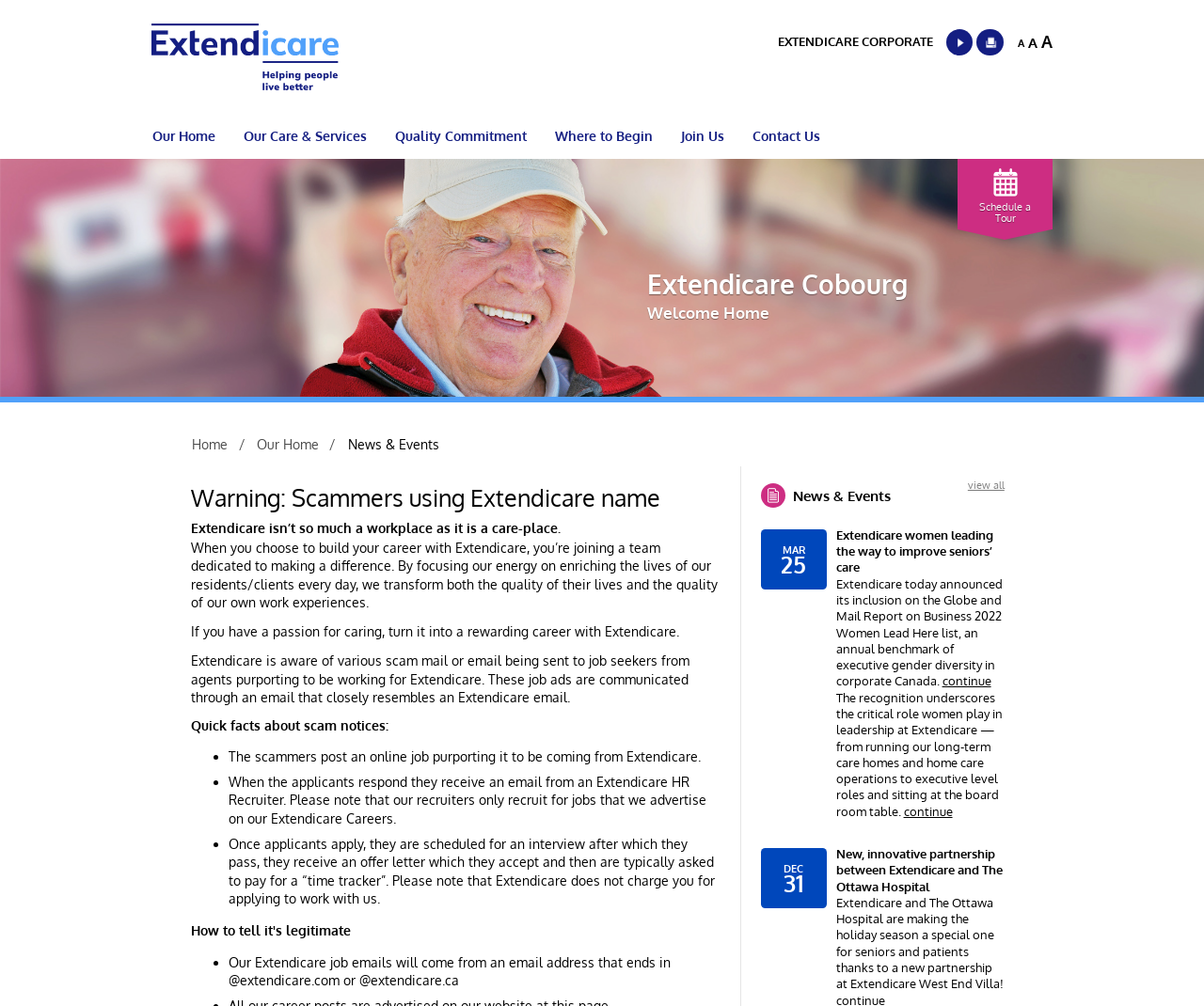Detail the webpage's structure and highlights in your description.

The webpage is about Extendicare, a company that provides care services, and it appears to be a warning page about scammers using the company's name. At the top, there is a header section with links to various parts of the website, including "EXTENDICARE CORPORATE", "YOUTUBE", "PRINT", and different font sizes. Below this, there are seven links to different sections of the website, including "Our Home", "Our Care & Services", and "Contact Us".

The main content of the page is an article with a heading "Warning: Scammers using Extendicare name". The article starts with a brief introduction to Extendicare, describing it as a care-place where employees can make a difference. It then warns about scammers sending fake job ads and emails, pretending to be from Extendicare. The article provides quick facts about these scam notices, including that the scammers post fake job ads, send fake emails from HR recruiters, and ask applicants to pay for a "time tracker". The article also informs that Extendicare does not charge applicants for applying to work with them and that their job emails will come from an email address that ends in @extendicare.com or @extendicare.ca.

Below this article, there is a section with a heading "news News & Events view all", which appears to be a news section. There is a link to view all news and events, and two news articles are displayed. The first article is about Extendicare being included on the Globe and Mail Report on Business 2022 Women Lead Here list, recognizing the company's executive gender diversity. The second article is about a new partnership between Extendicare and The Ottawa Hospital.